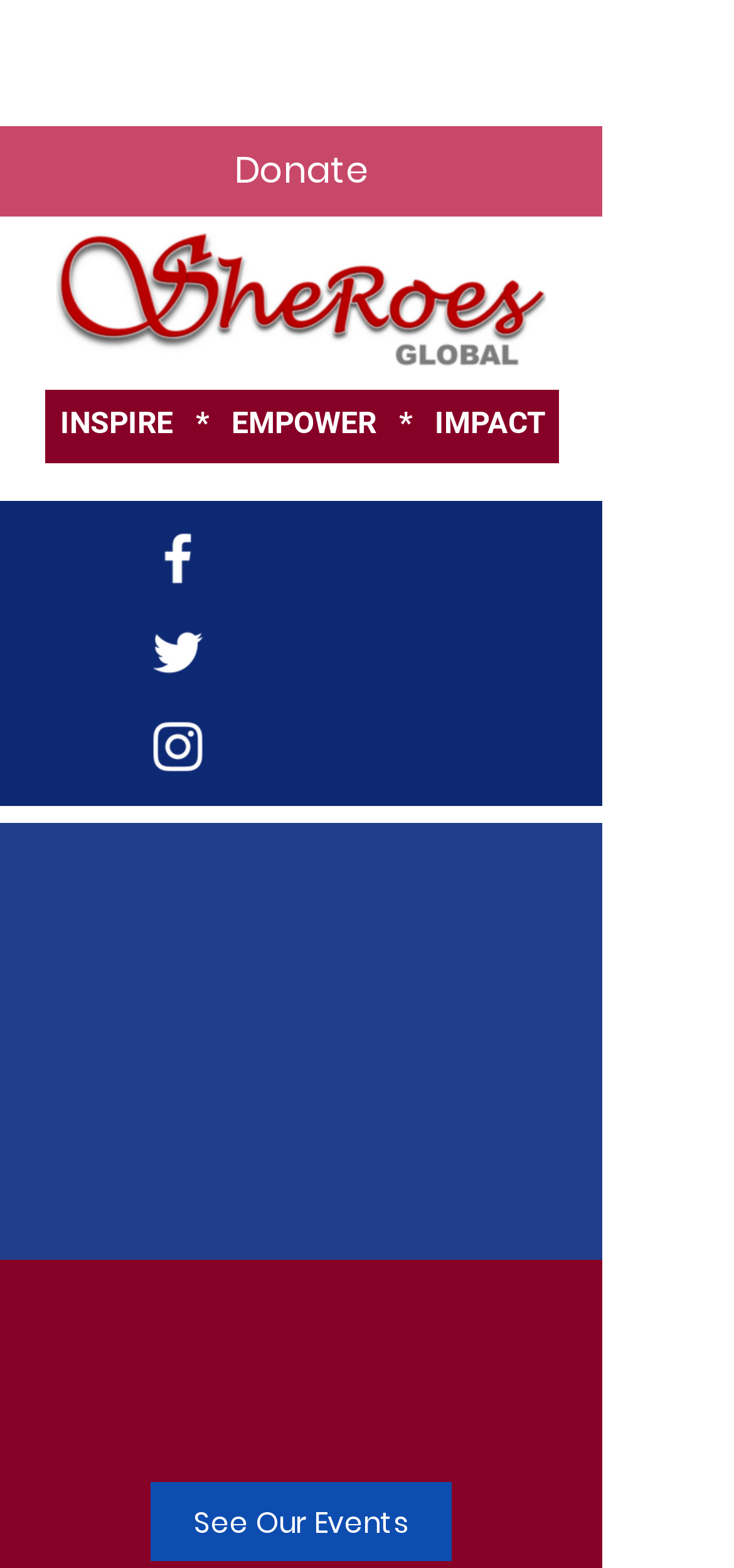Predict the bounding box of the UI element based on this description: "Donate".

[0.256, 0.08, 0.564, 0.138]